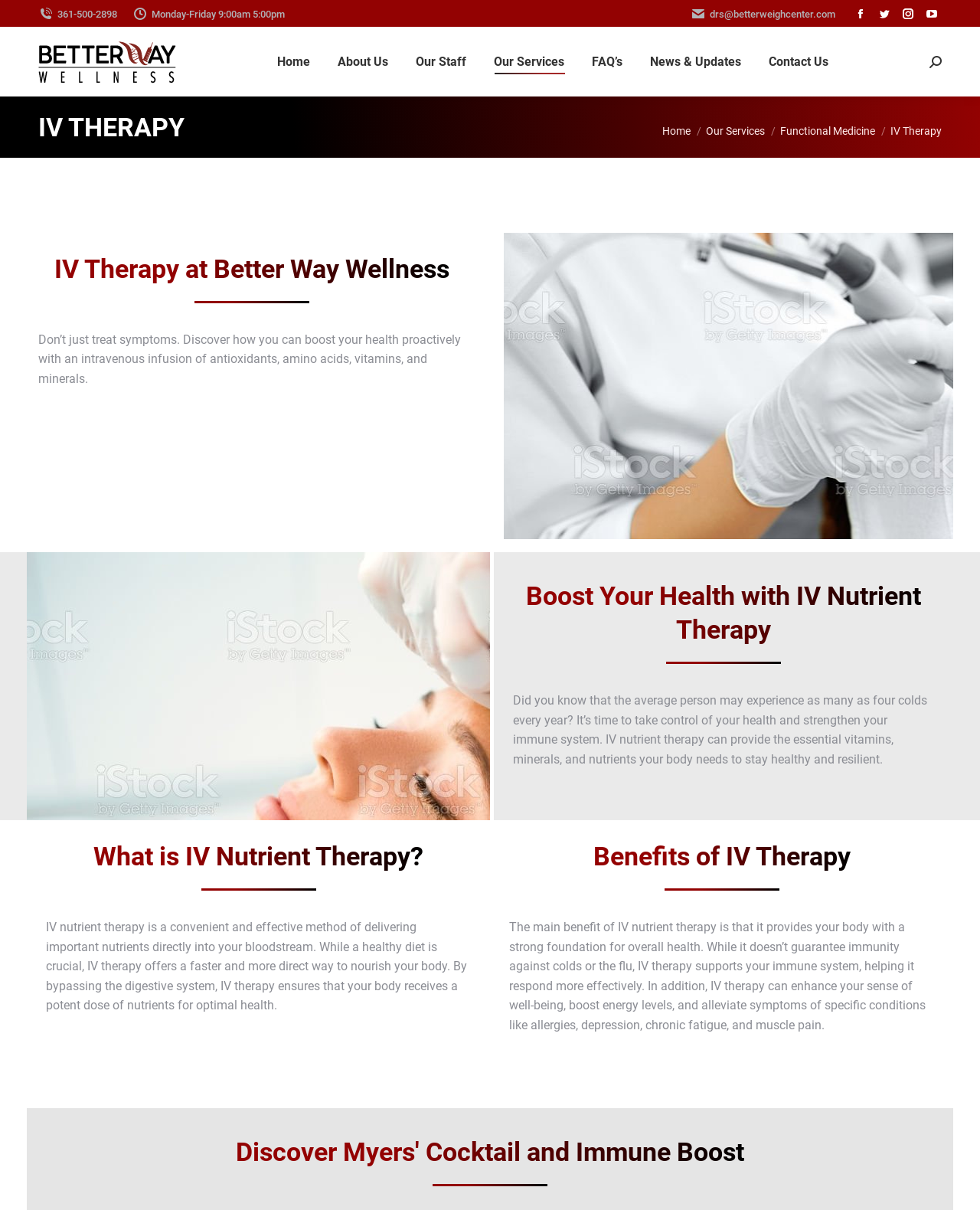Find the bounding box coordinates for the area you need to click to carry out the instruction: "Go to the top of the page". The coordinates should be four float numbers between 0 and 1, indicated as [left, top, right, bottom].

[0.961, 0.778, 0.992, 0.804]